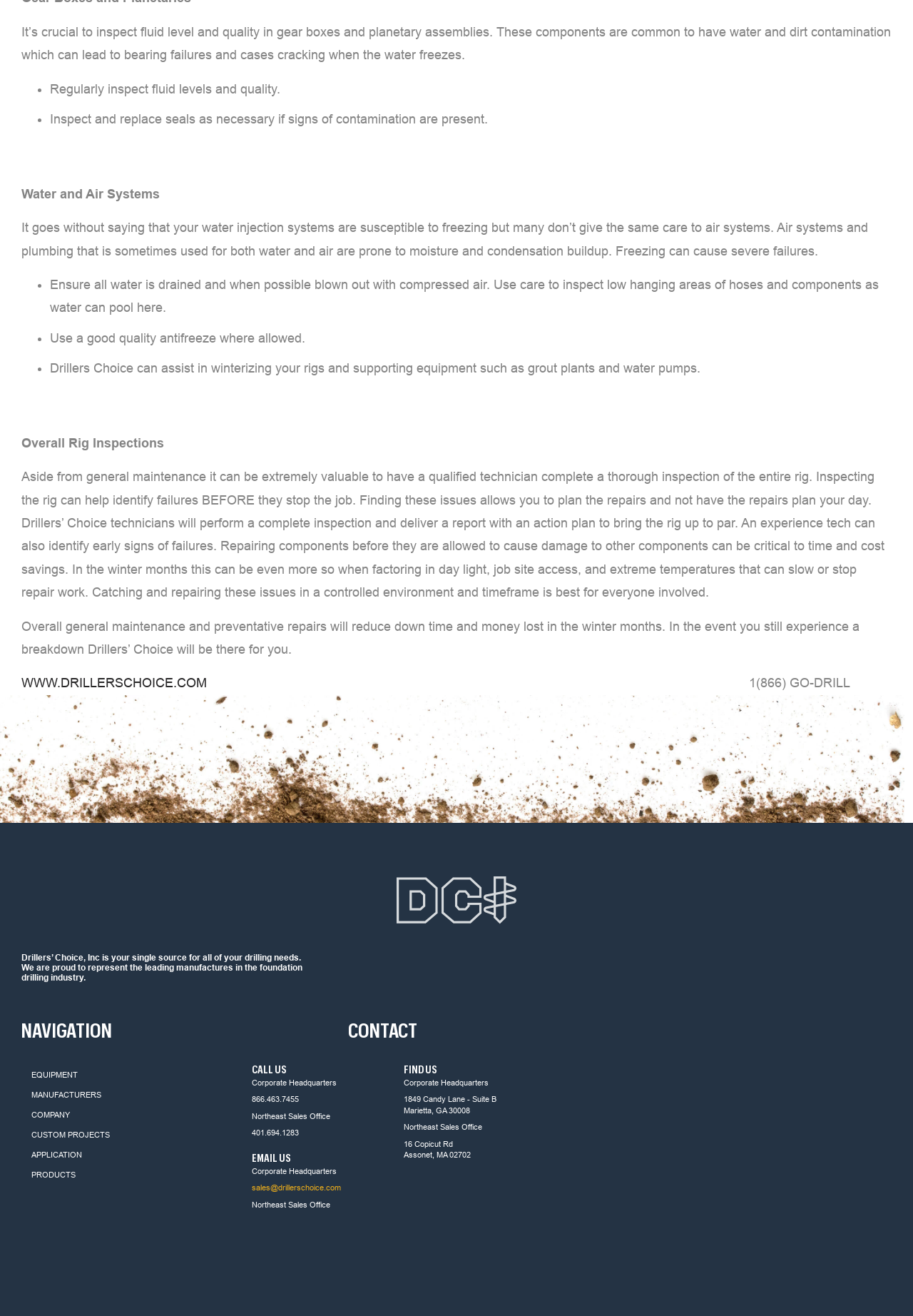Please identify the bounding box coordinates of the element's region that I should click in order to complete the following instruction: "View the company's Corporate Headquarters address". The bounding box coordinates consist of four float numbers between 0 and 1, i.e., [left, top, right, bottom].

[0.442, 0.819, 0.535, 0.826]